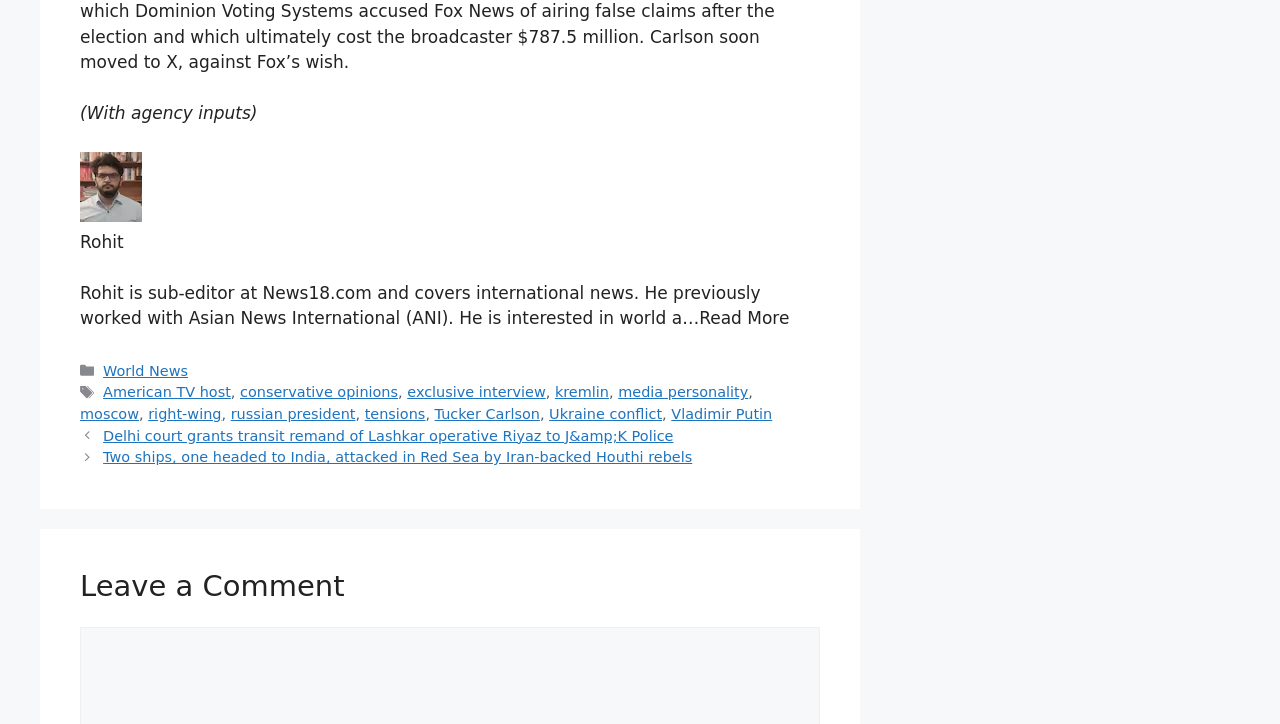Please find and report the bounding box coordinates of the element to click in order to perform the following action: "Leave a comment". The coordinates should be expressed as four float numbers between 0 and 1, in the format [left, top, right, bottom].

[0.062, 0.786, 0.641, 0.838]